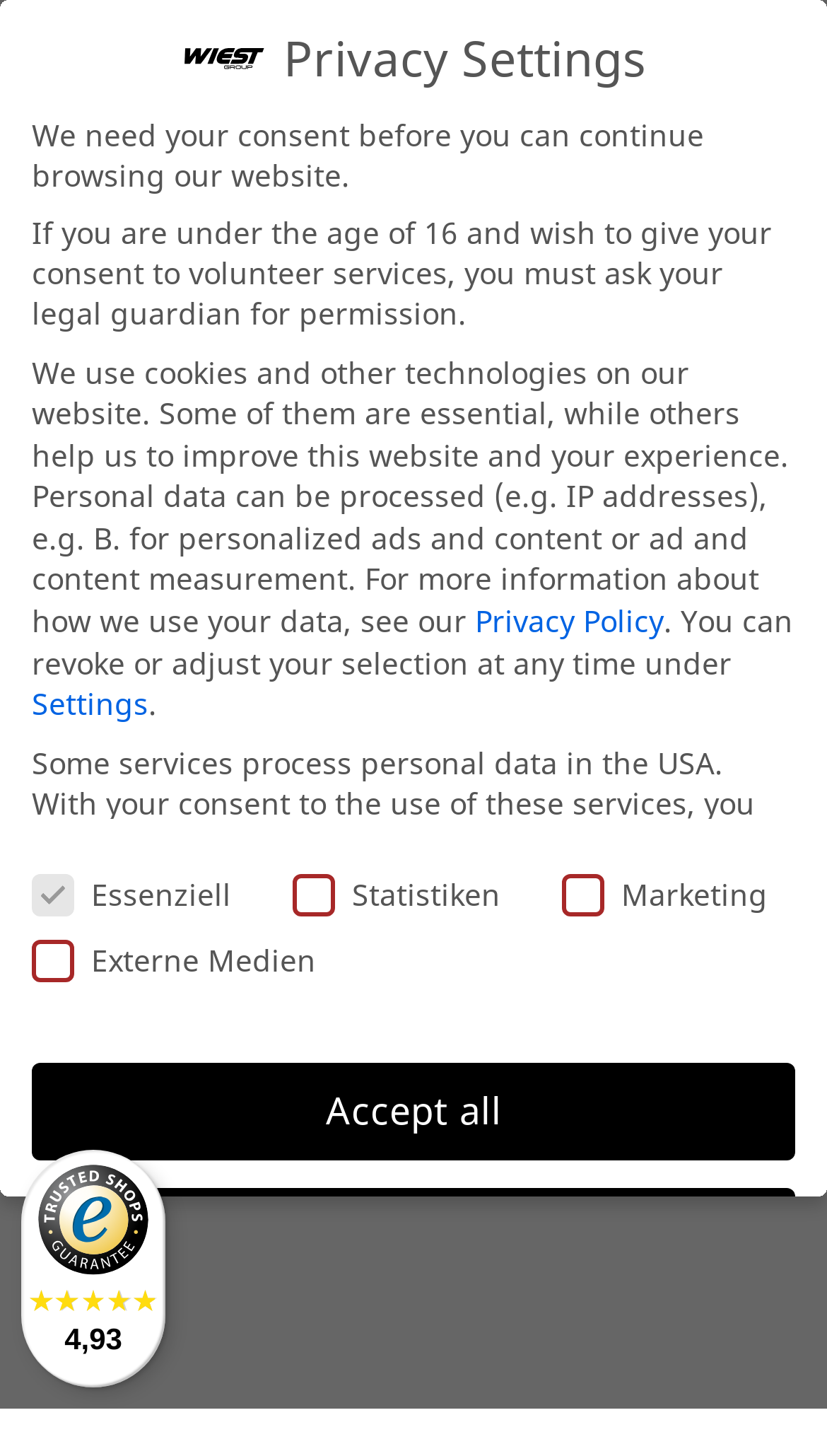Identify the bounding box coordinates for the element you need to click to achieve the following task: "View shopping cart". The coordinates must be four float values ranging from 0 to 1, formatted as [left, top, right, bottom].

[0.708, 0.155, 0.797, 0.183]